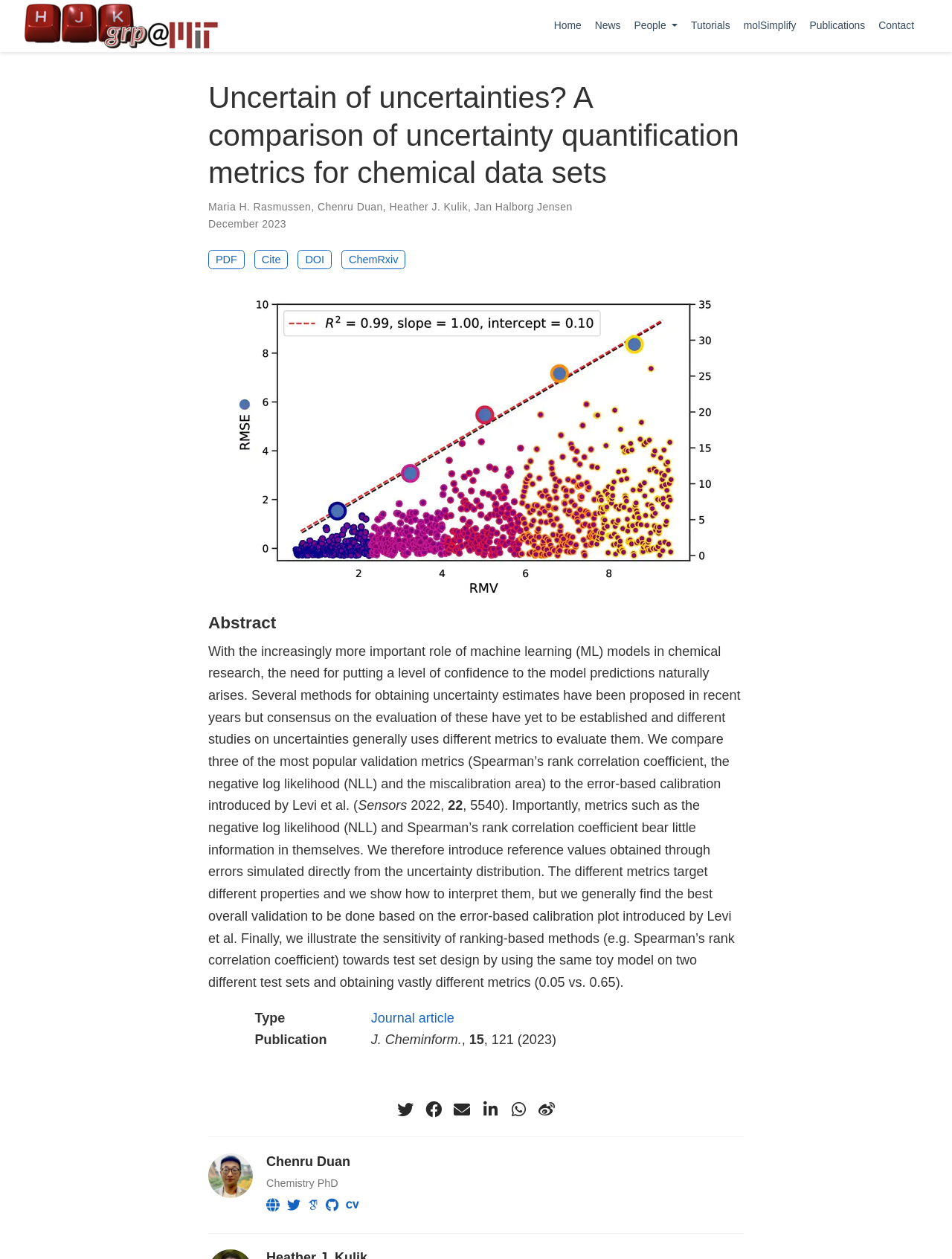Identify the bounding box coordinates of the region that should be clicked to execute the following instruction: "Visit the Kulik Research Group homepage".

[0.026, 0.0, 0.361, 0.041]